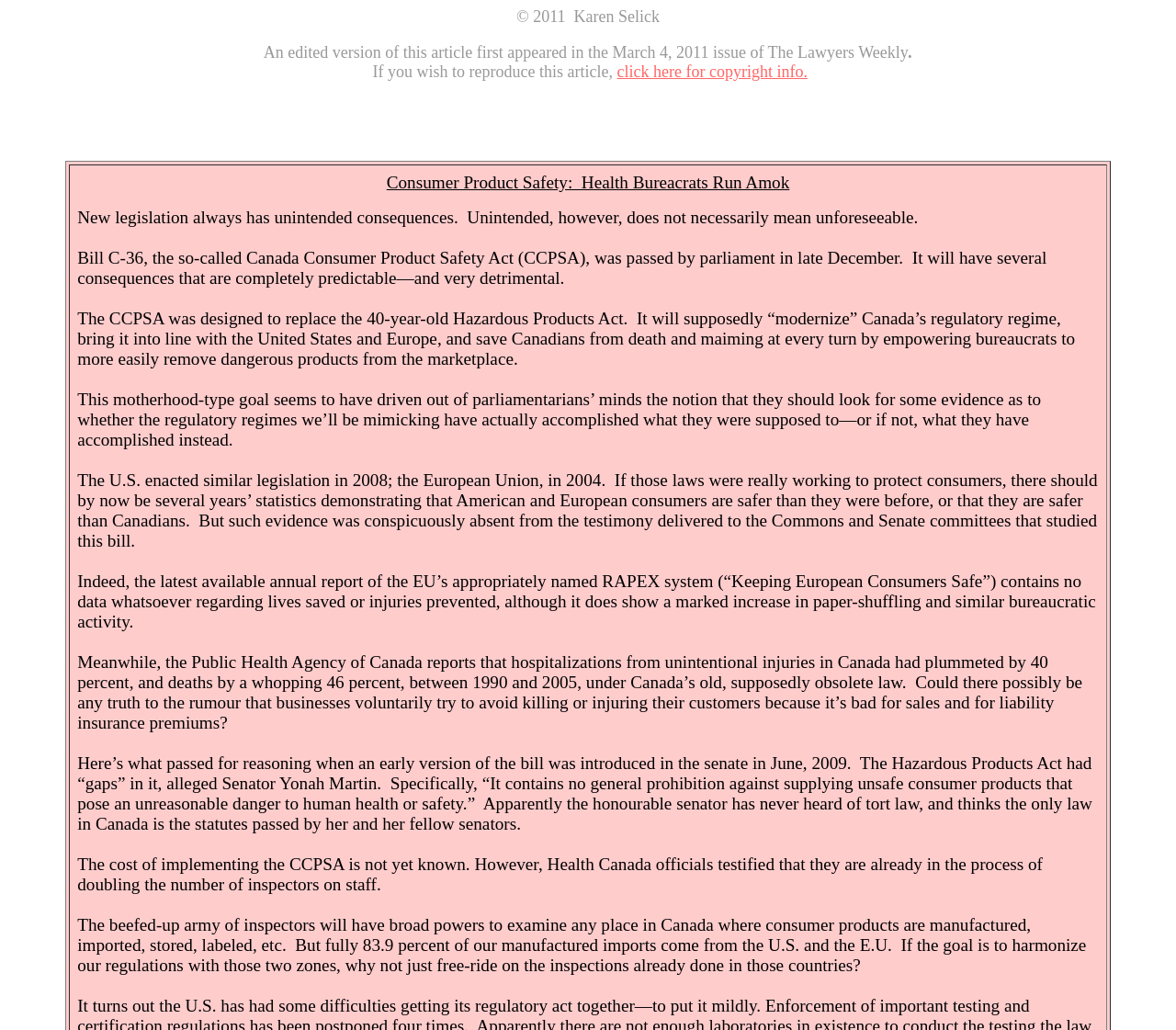Look at the image and give a detailed response to the following question: What is the author of the article?

The author of the article is mentioned in the copyright section at the bottom of the page, where it says '© 2011 Karen Selick'.